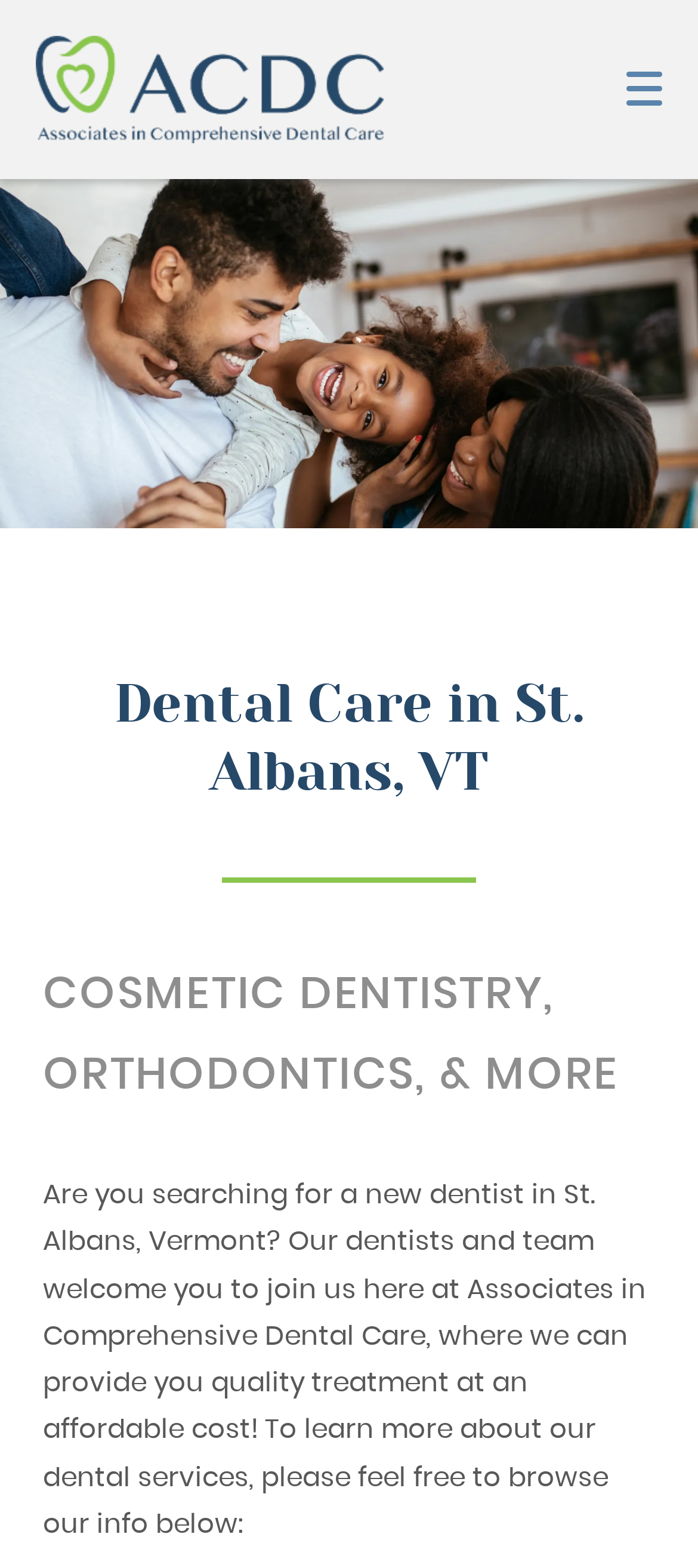Answer briefly with one word or phrase:
How can I contact the dental care center?

Call our office